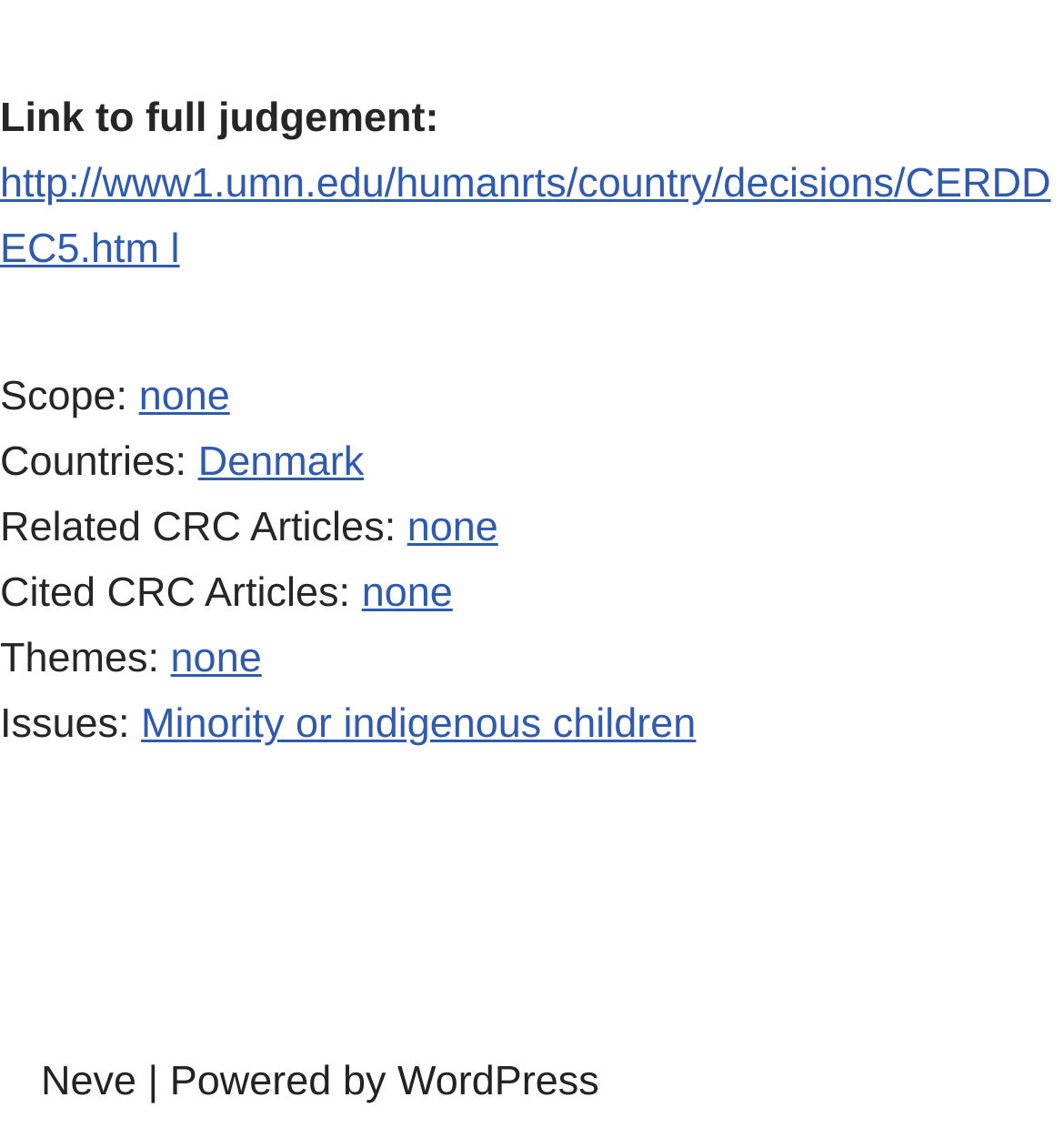Given the element description "http://www1.umn.edu/humanrts/country/decisions/CERDDEC5.htm l", identify the bounding box of the corresponding UI element.

[0.0, 0.142, 0.988, 0.241]